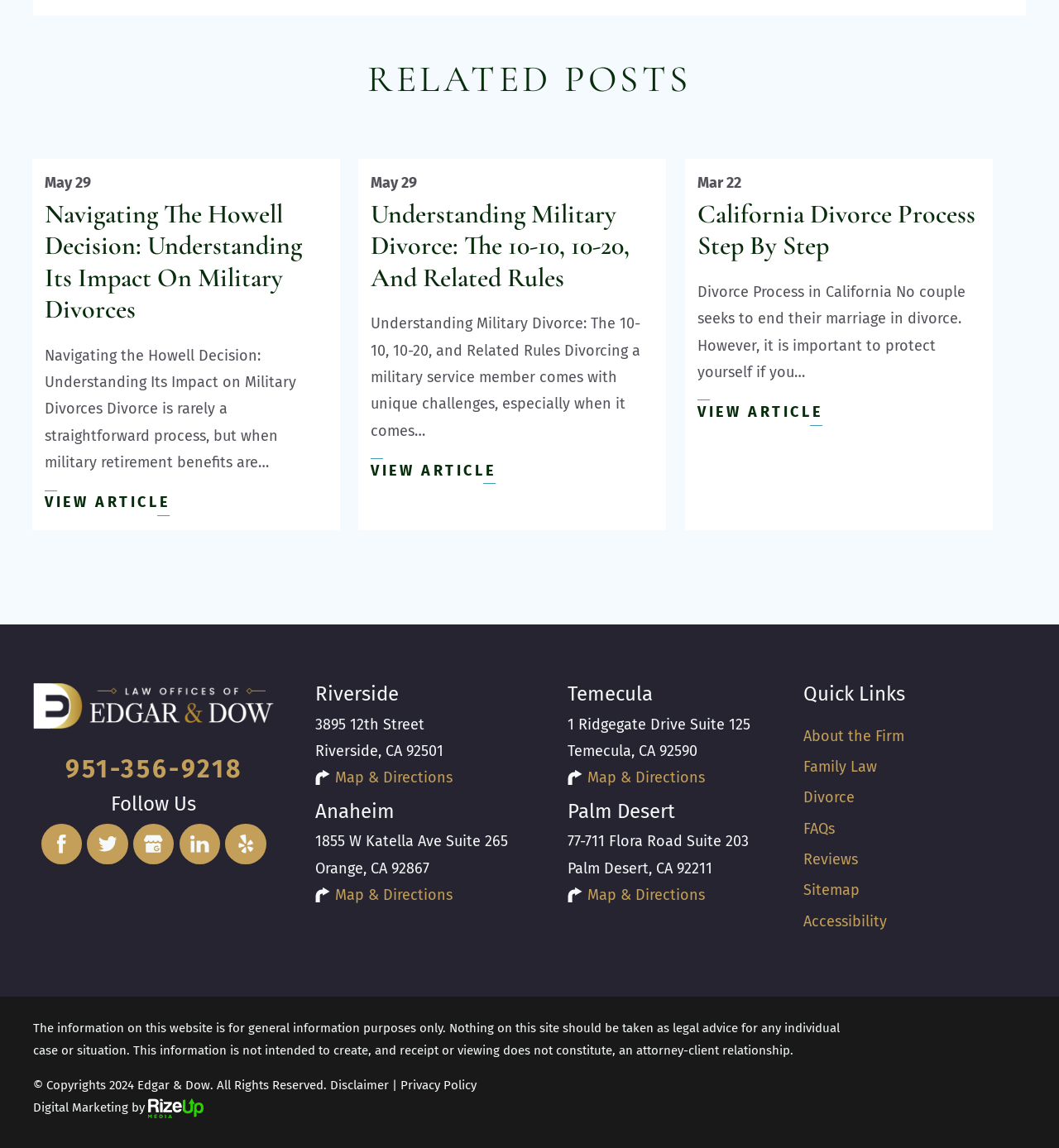What social media platforms are listed?
Examine the screenshot and reply with a single word or phrase.

Facebook, Twitter, LinkedIn, Yelp, Google My Business